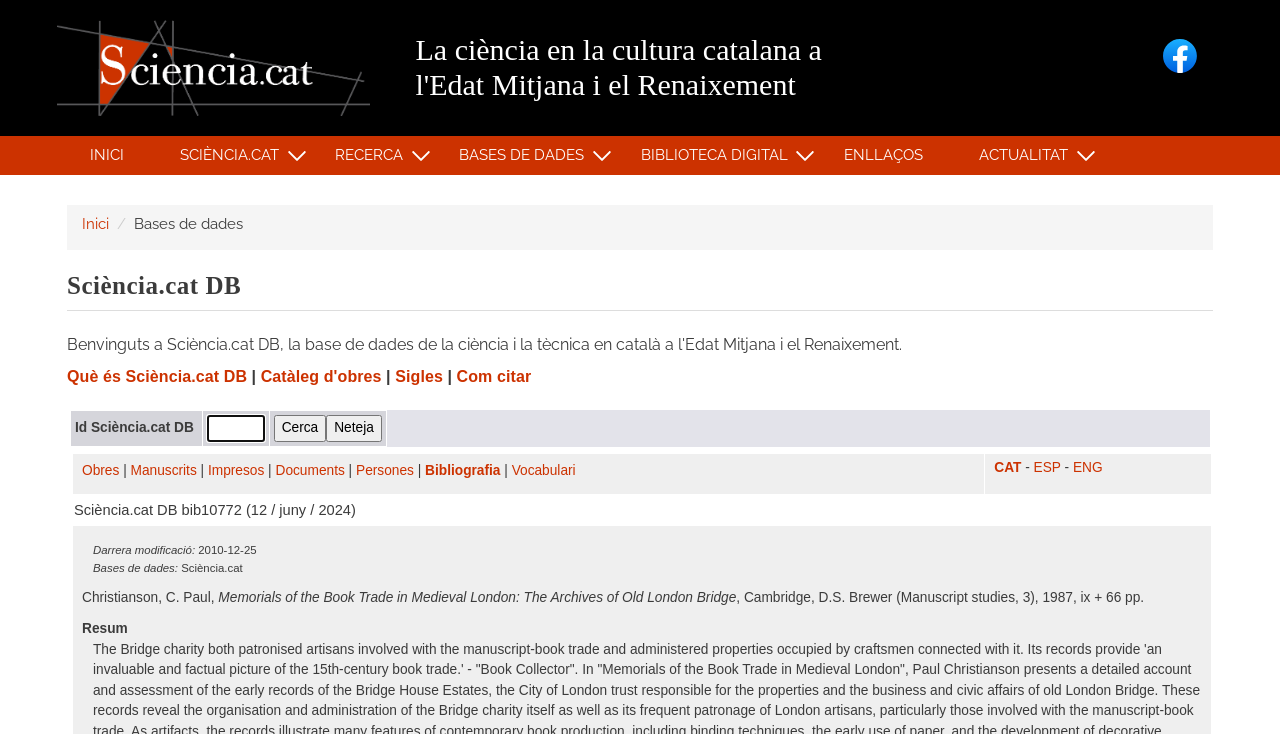Please provide a short answer using a single word or phrase for the question:
What is the current date and time of the database?

12/juny/2024